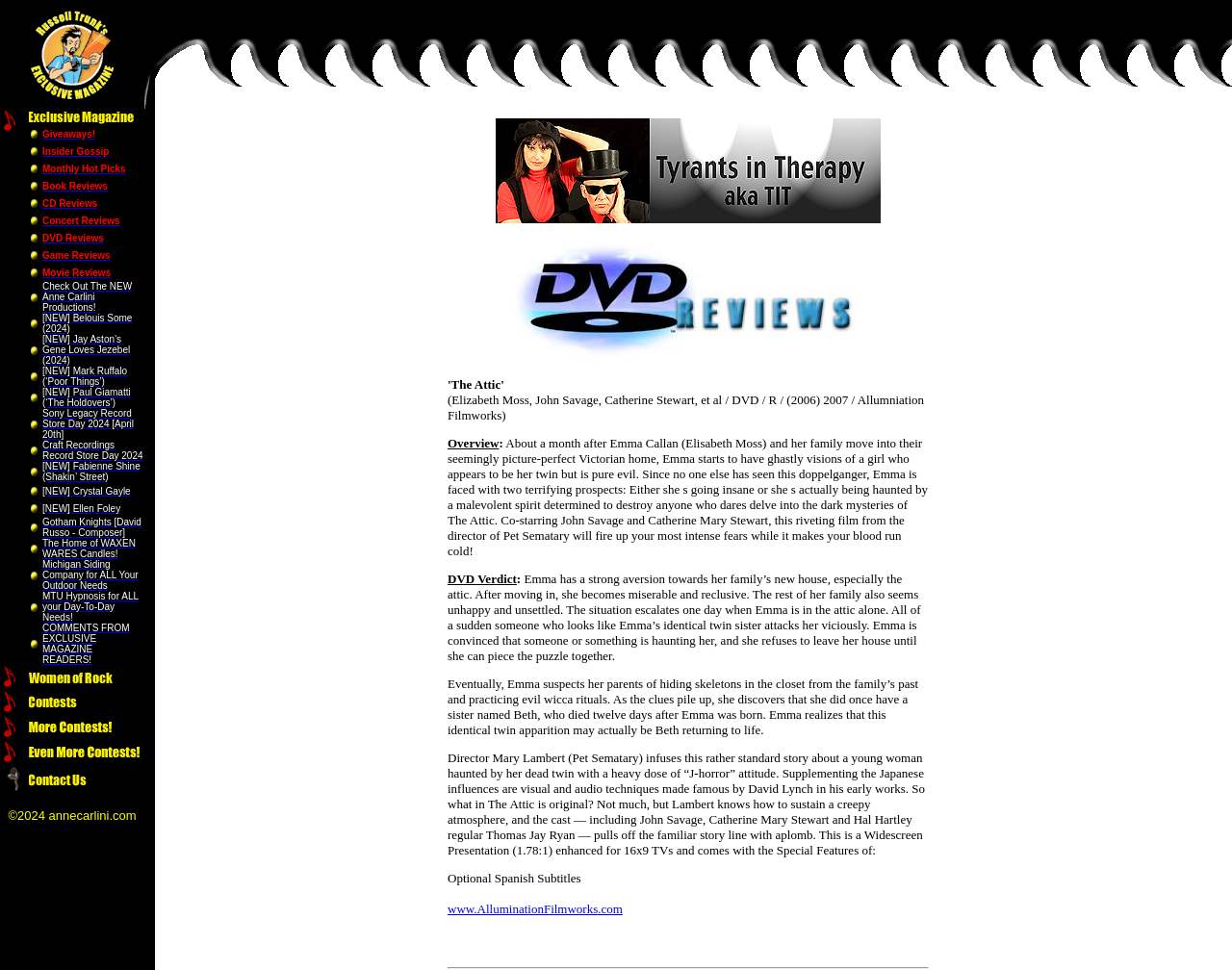Carefully observe the image and respond to the question with a detailed answer:
How many review categories are listed on this webpage?

I counted the number of review categories listed on the webpage, and there are 9 categories: Giveaways, Insider Gossip, Monthly Hot Picks, Book Reviews, CD Reviews, Concert Reviews, DVD Reviews, Game Reviews, and Movie Reviews.